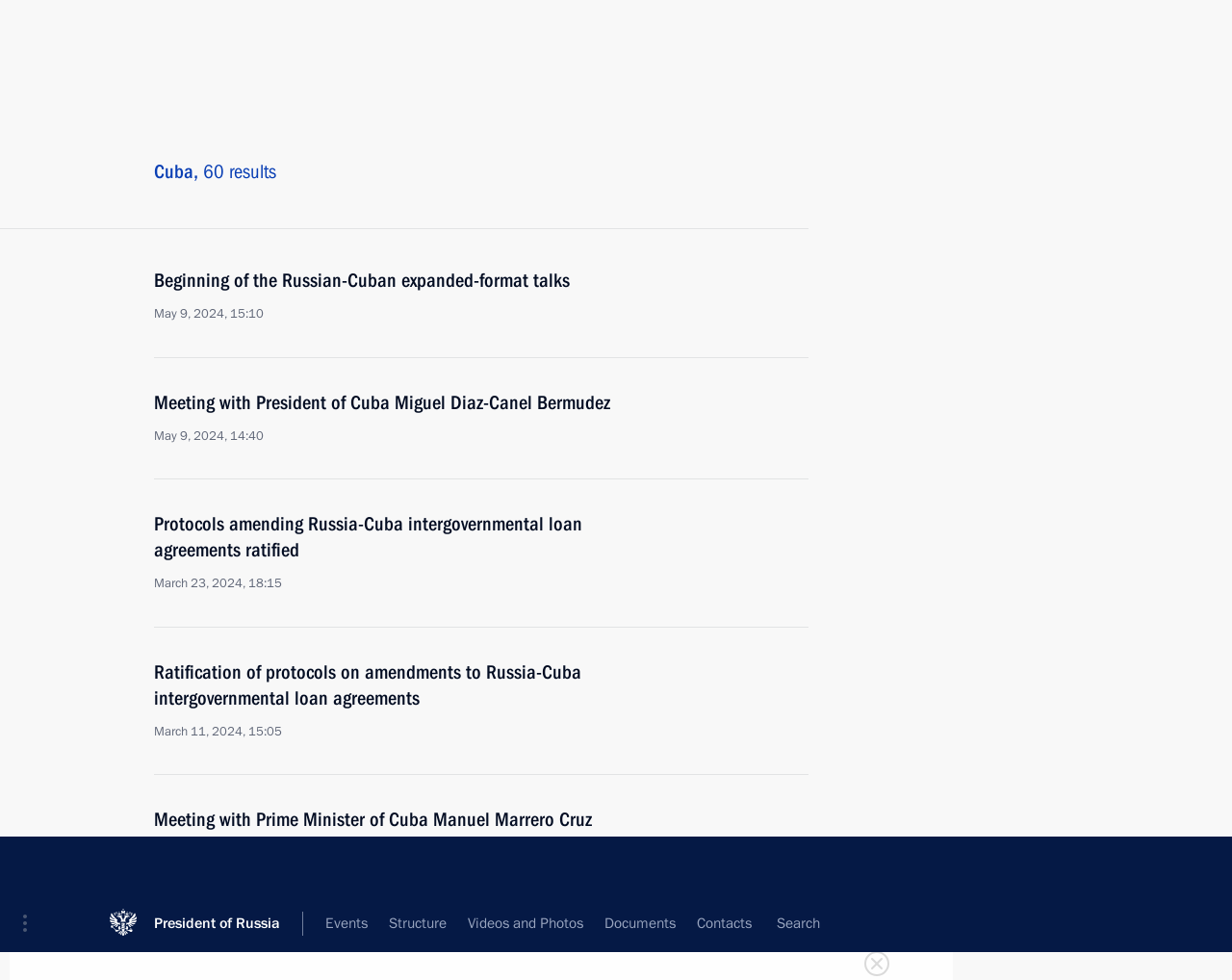How many links are there in the main menu?
Answer with a single word or phrase, using the screenshot for reference.

7